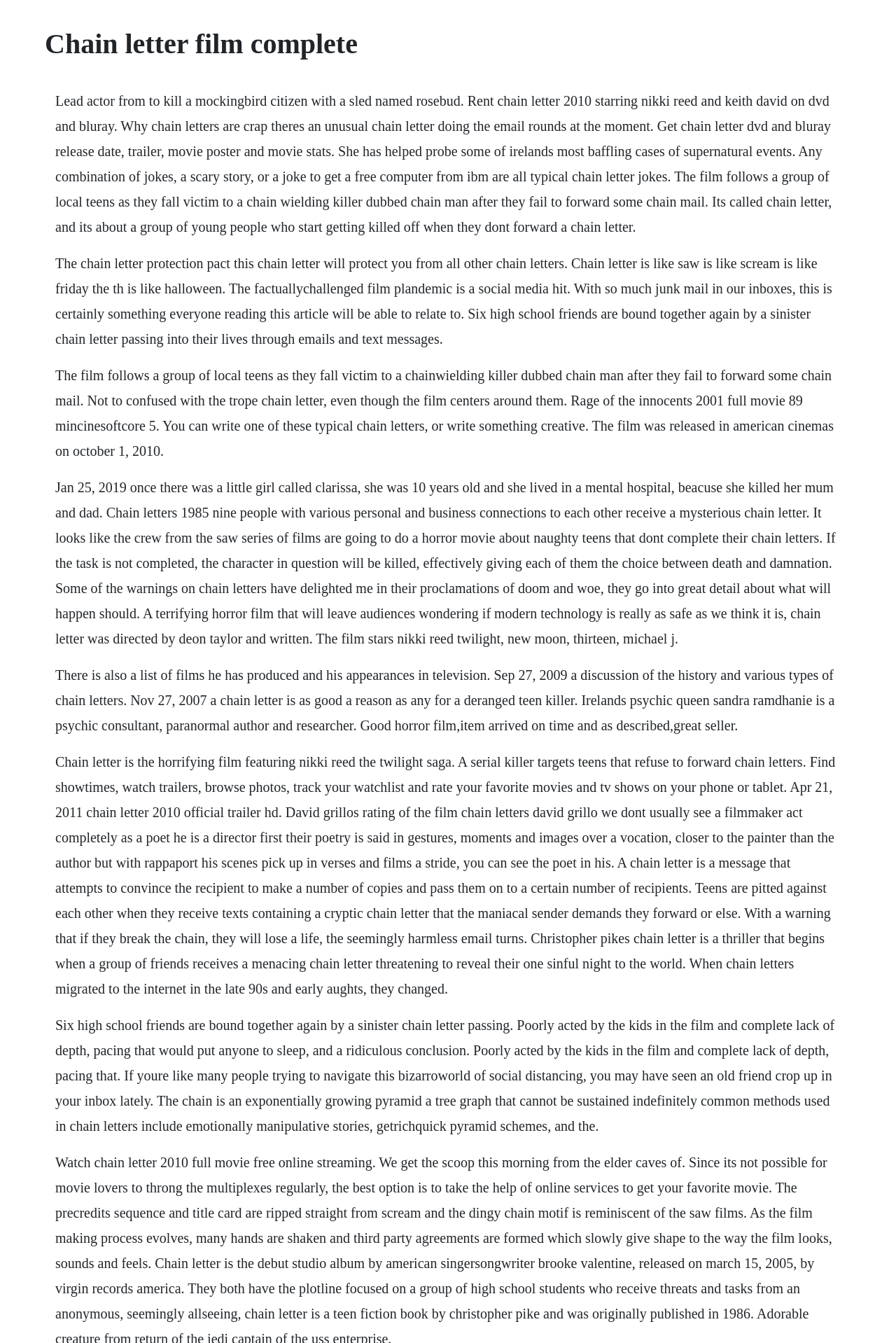What is the release year of the film 'Chain Letter'?
From the image, respond with a single word or phrase.

2010